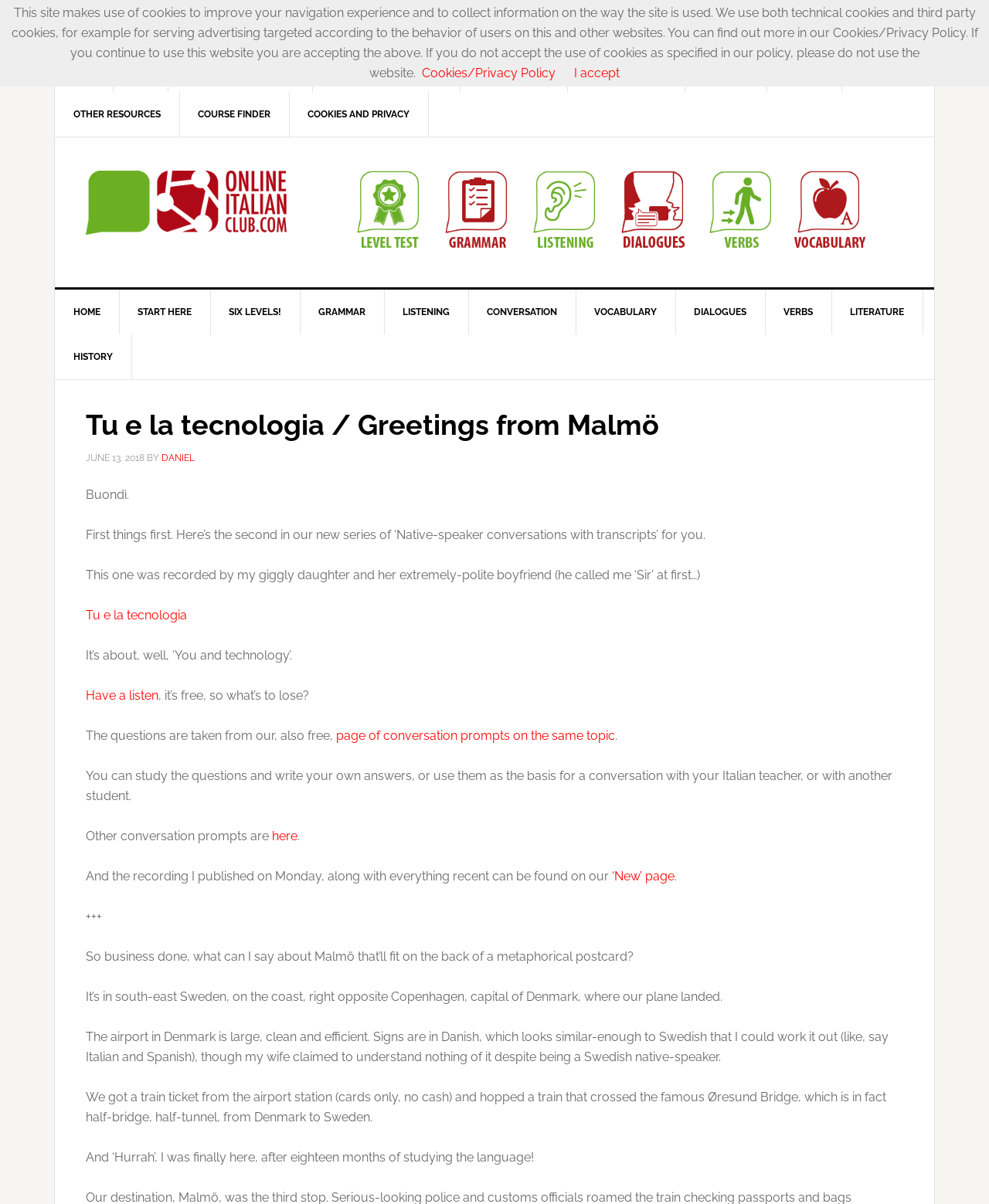Determine the bounding box coordinates of the clickable element to achieve the following action: 'Click on the 'Tu e la tecnologia' link'. Provide the coordinates as four float values between 0 and 1, formatted as [left, top, right, bottom].

[0.087, 0.504, 0.189, 0.517]